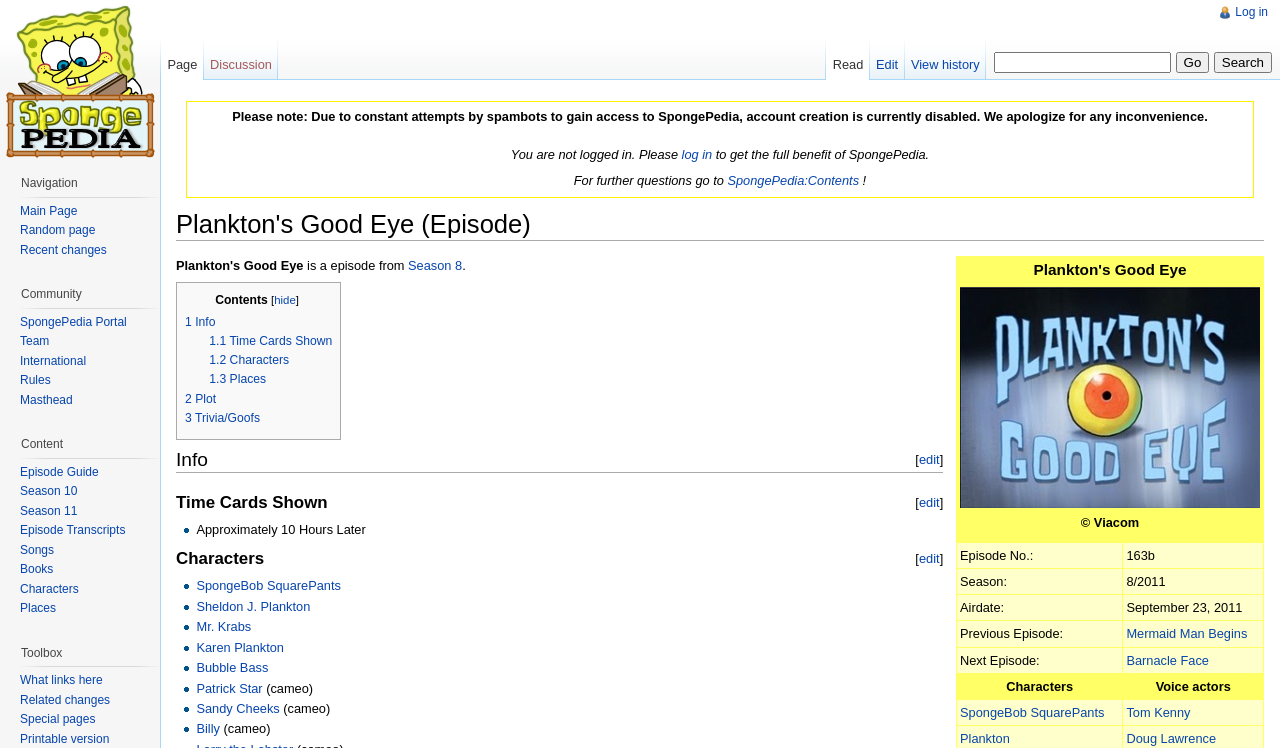What is the previous episode of Plankton's Good Eye?
Analyze the screenshot and provide a detailed answer to the question.

To find the previous episode, I looked at the table with the episode information and found the row with the label 'Previous Episode:' and the corresponding value is 'Mermaid Man Begins'.